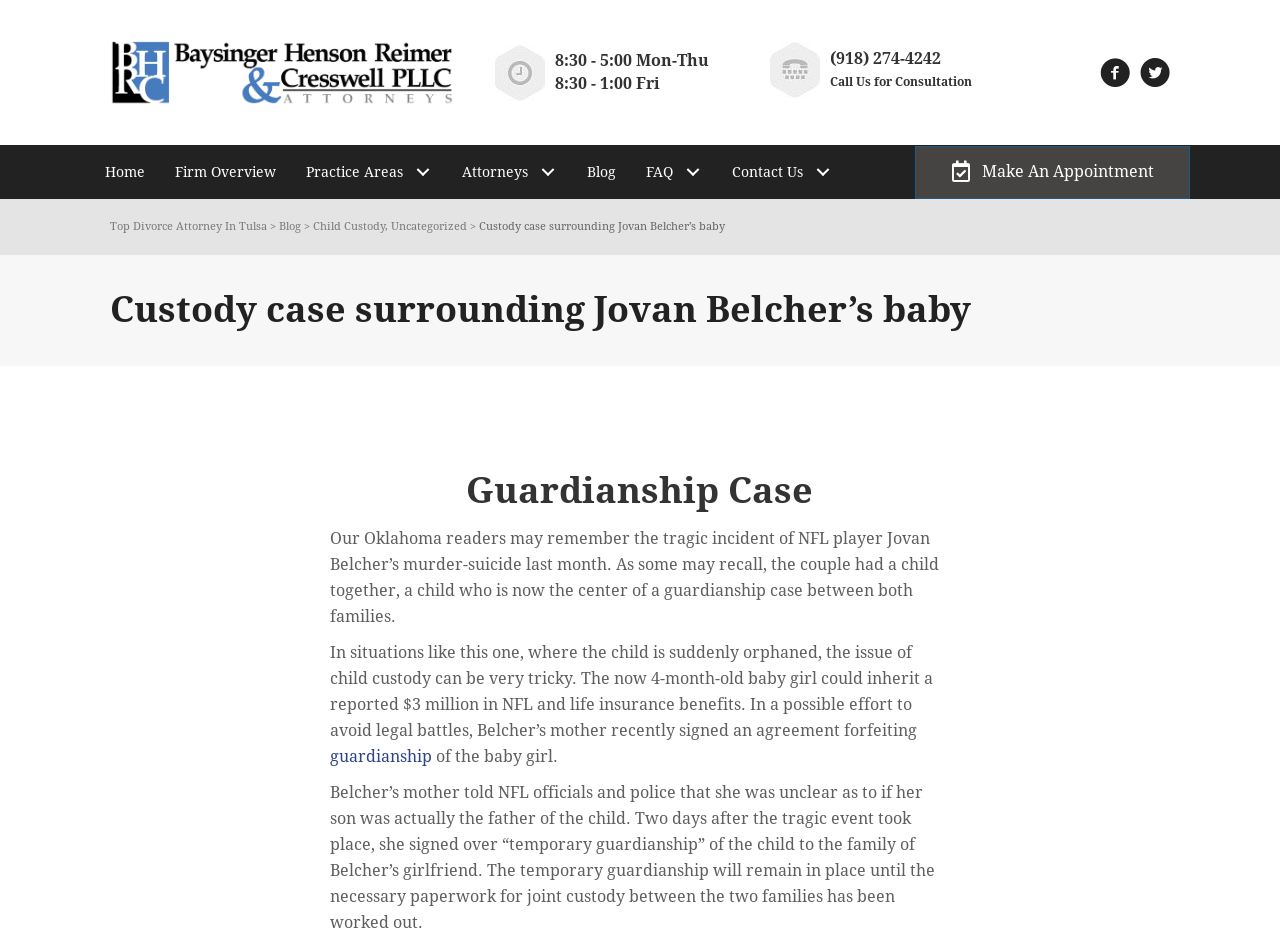Please find the bounding box coordinates of the section that needs to be clicked to achieve this instruction: "Call the phone number".

[0.648, 0.052, 0.735, 0.073]